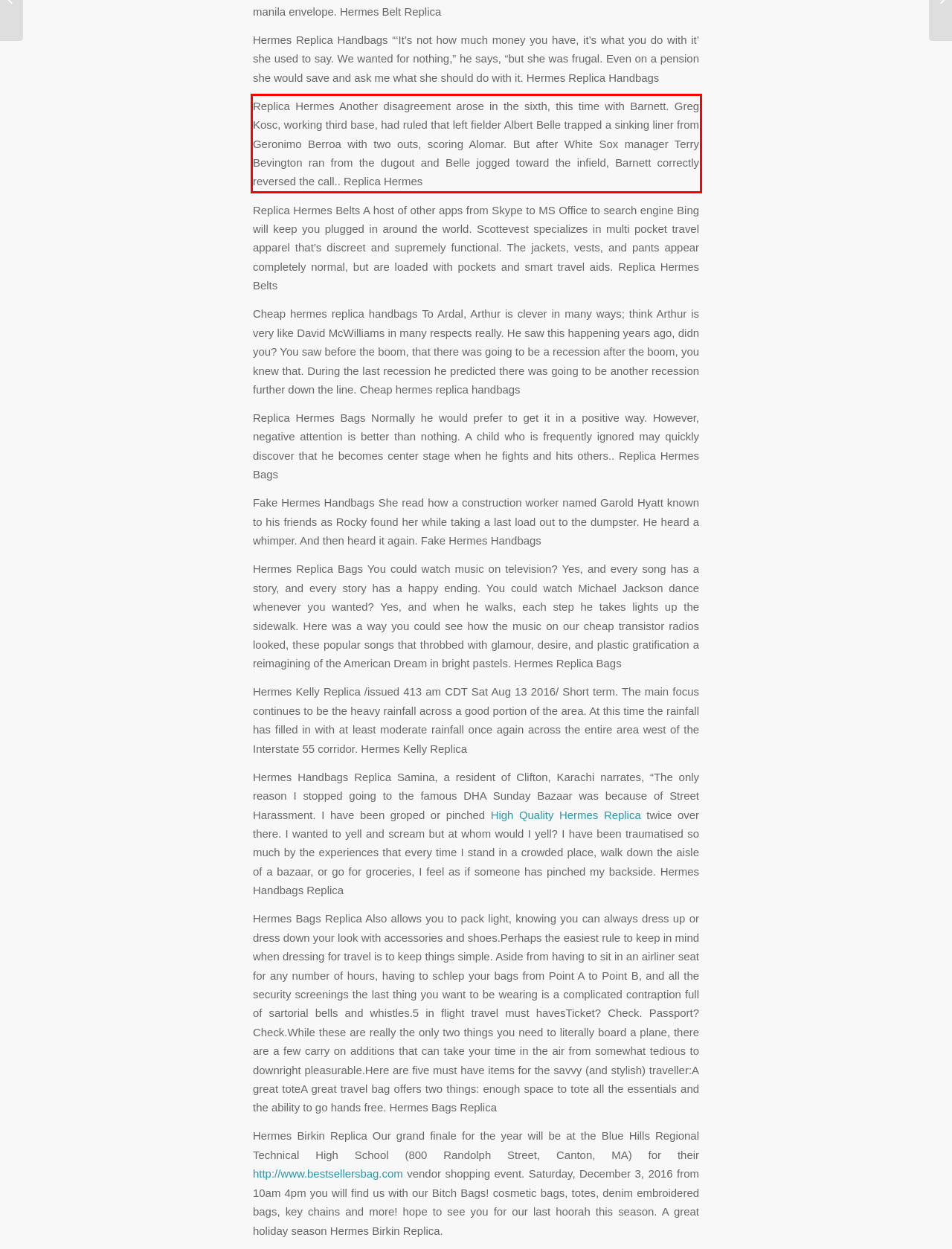Identify and transcribe the text content enclosed by the red bounding box in the given screenshot.

Replica Hermes Another disagreement arose in the sixth, this time with Barnett. Greg Kosc, working third base, had ruled that left fielder Albert Belle trapped a sinking liner from Geronimo Berroa with two outs, scoring Alomar. But after White Sox manager Terry Bevington ran from the dugout and Belle jogged toward the infield, Barnett correctly reversed the call.. Replica Hermes